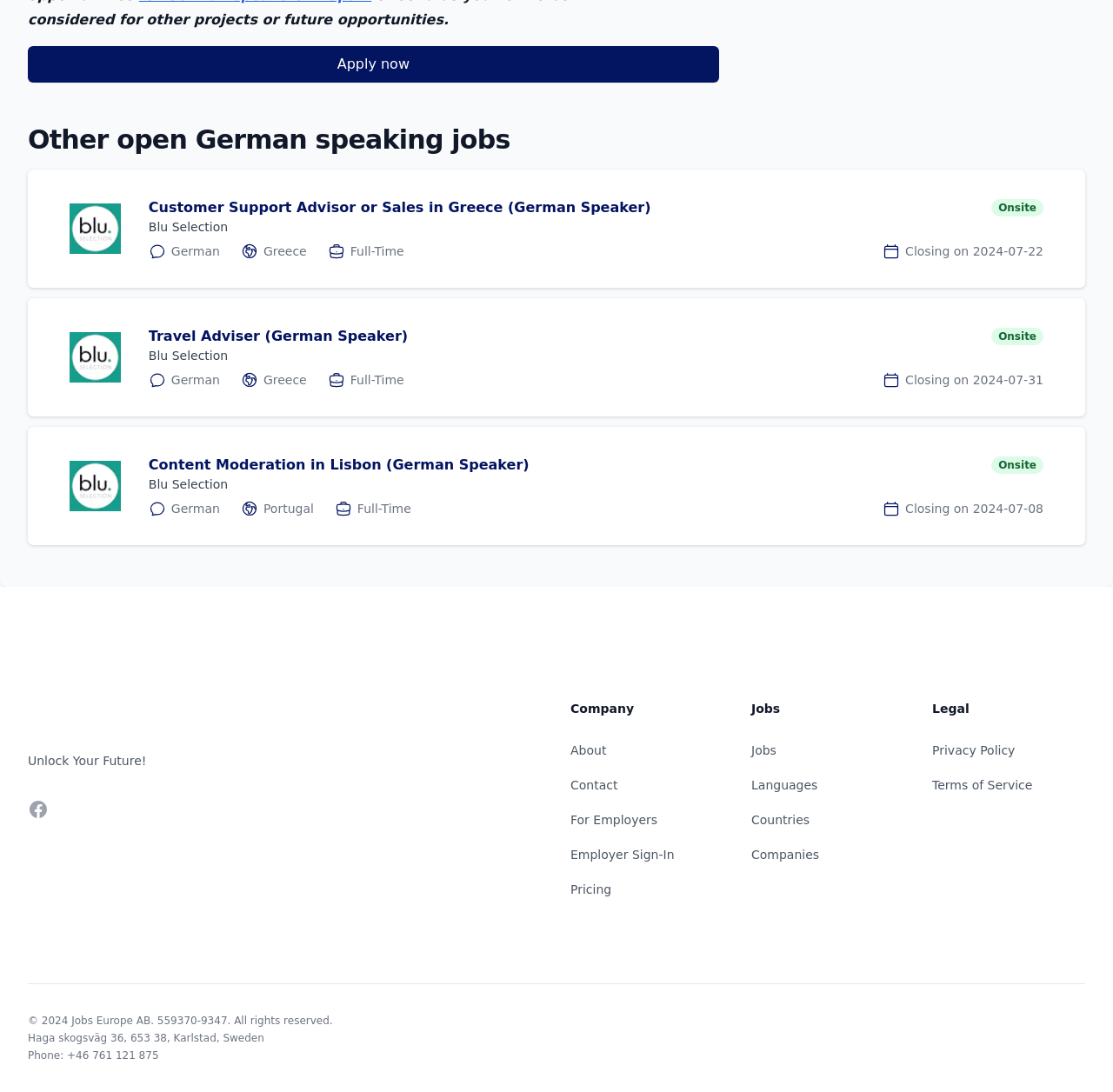Provide the bounding box coordinates for the area that should be clicked to complete the instruction: "Go to company page".

[0.512, 0.639, 0.65, 0.658]